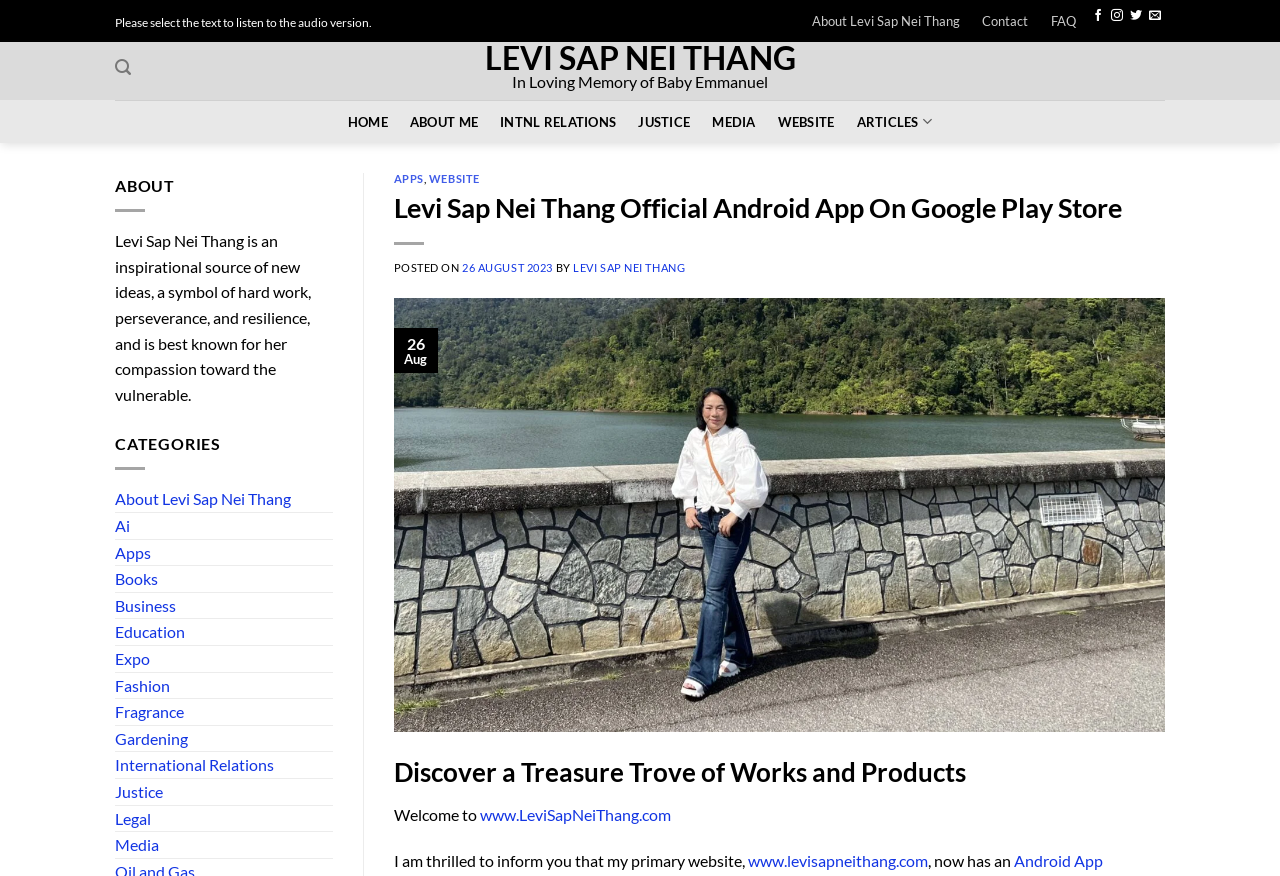What is the name of the person mentioned on this website?
Based on the image, answer the question with as much detail as possible.

The name 'Levi Sap Nei Thang' is mentioned multiple times on the website, including in the links 'About Levi Sap Nei Thang' and 'LEVI SAP NEI THANG', and also in the static text 'In Loving Memory of Baby Emmanuel' and 'Levi Sap Nei Thang is an inspirational source of new ideas...'.